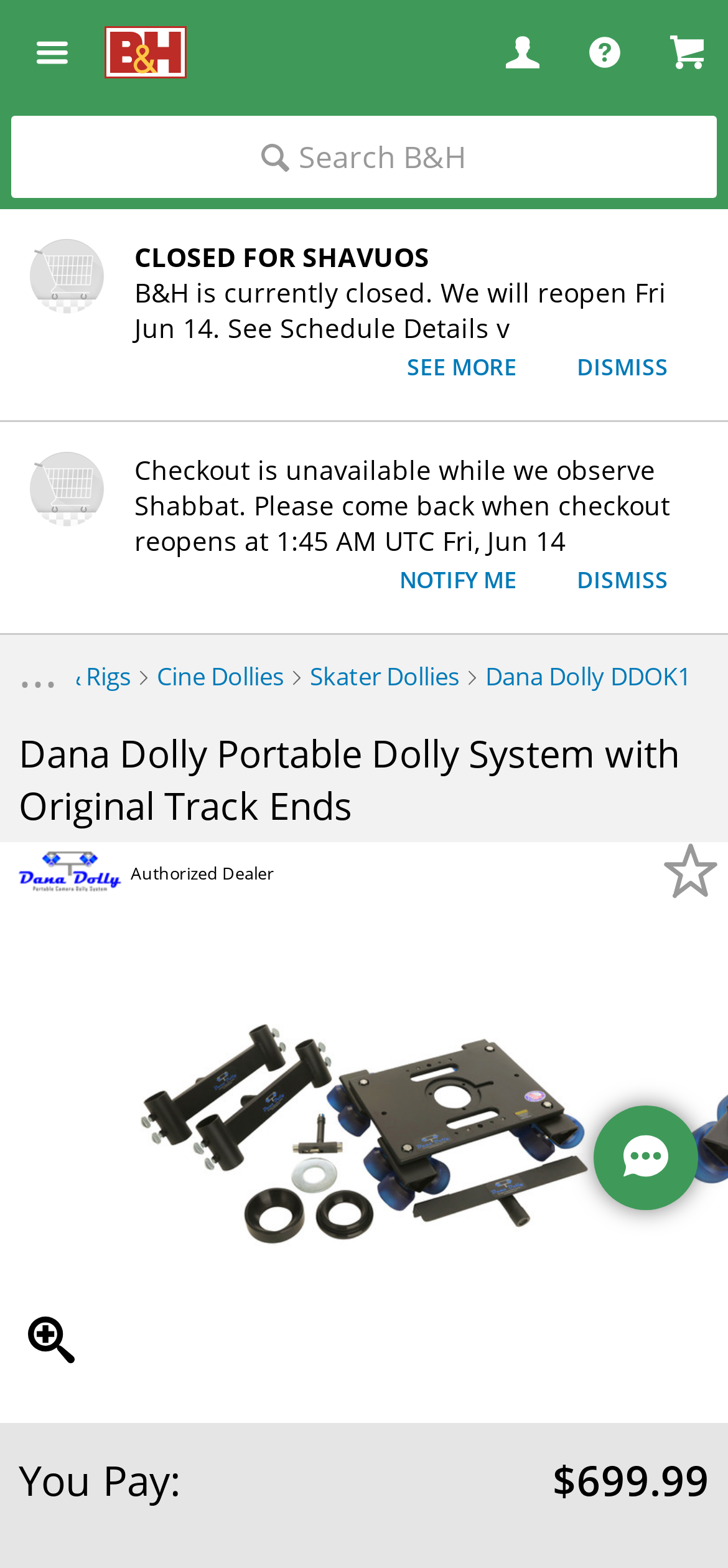Determine the bounding box coordinates for the element that should be clicked to follow this instruction: "Click on the EssenceFM link". The coordinates should be given as four float numbers between 0 and 1, in the format [left, top, right, bottom].

None